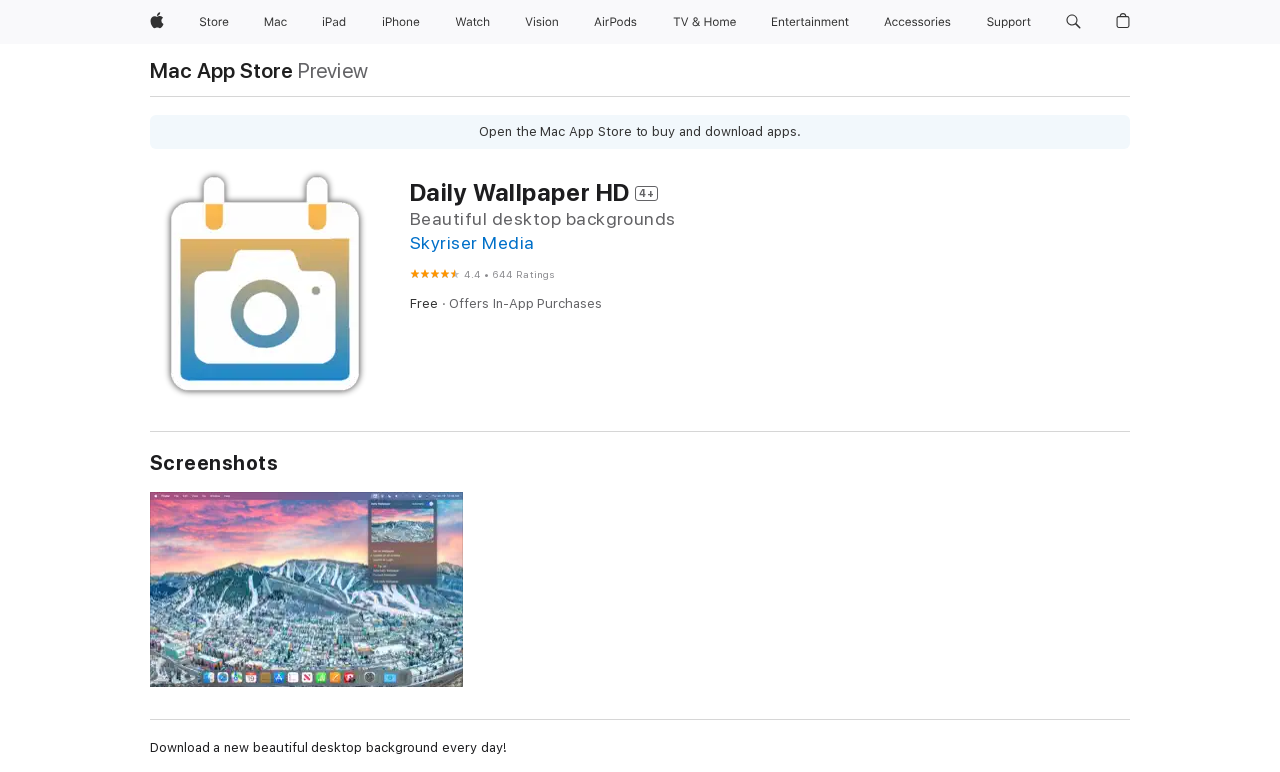What is the purpose of the app?
Kindly offer a detailed explanation using the data available in the image.

The purpose of the app can be inferred from the text 'Download a new beautiful desktop background every day!' which is located at the top of the webpage, indicating that the app allows users to download new desktop backgrounds daily.